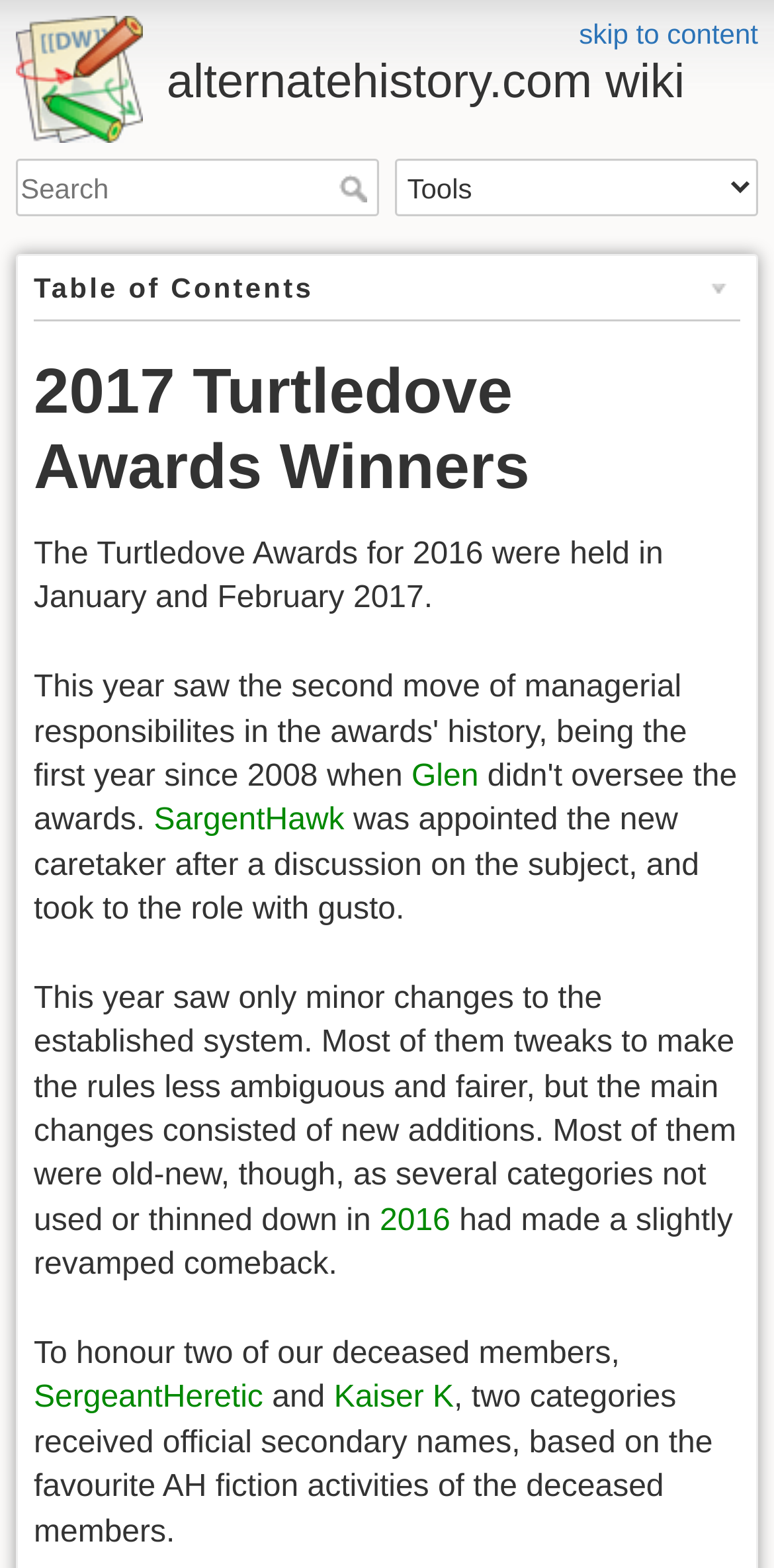Respond to the following question with a brief word or phrase:
What is the purpose of the secondary names given to two categories?

To honour deceased members